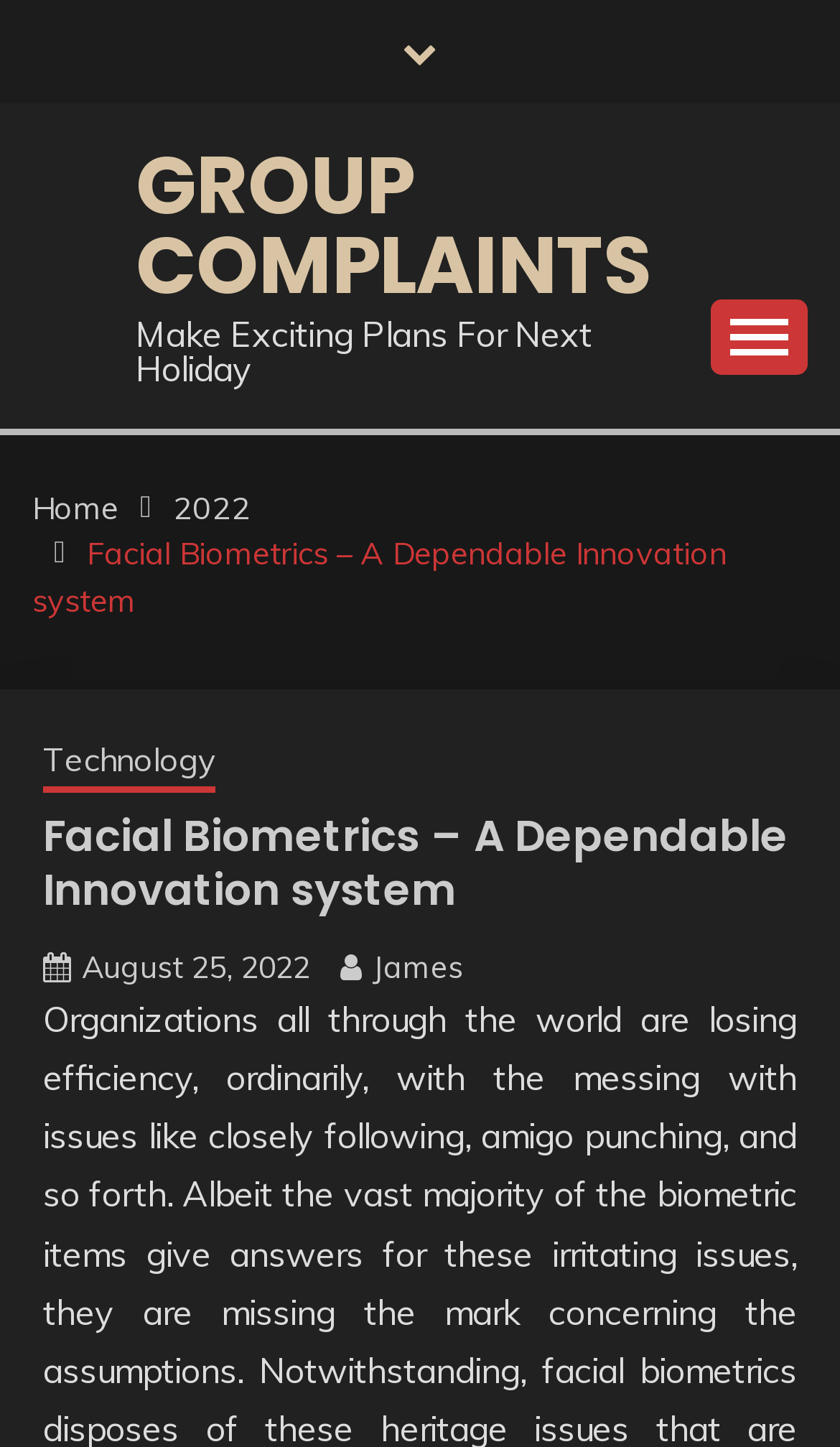Give a one-word or short phrase answer to this question: 
How many buttons are on the webpage?

2